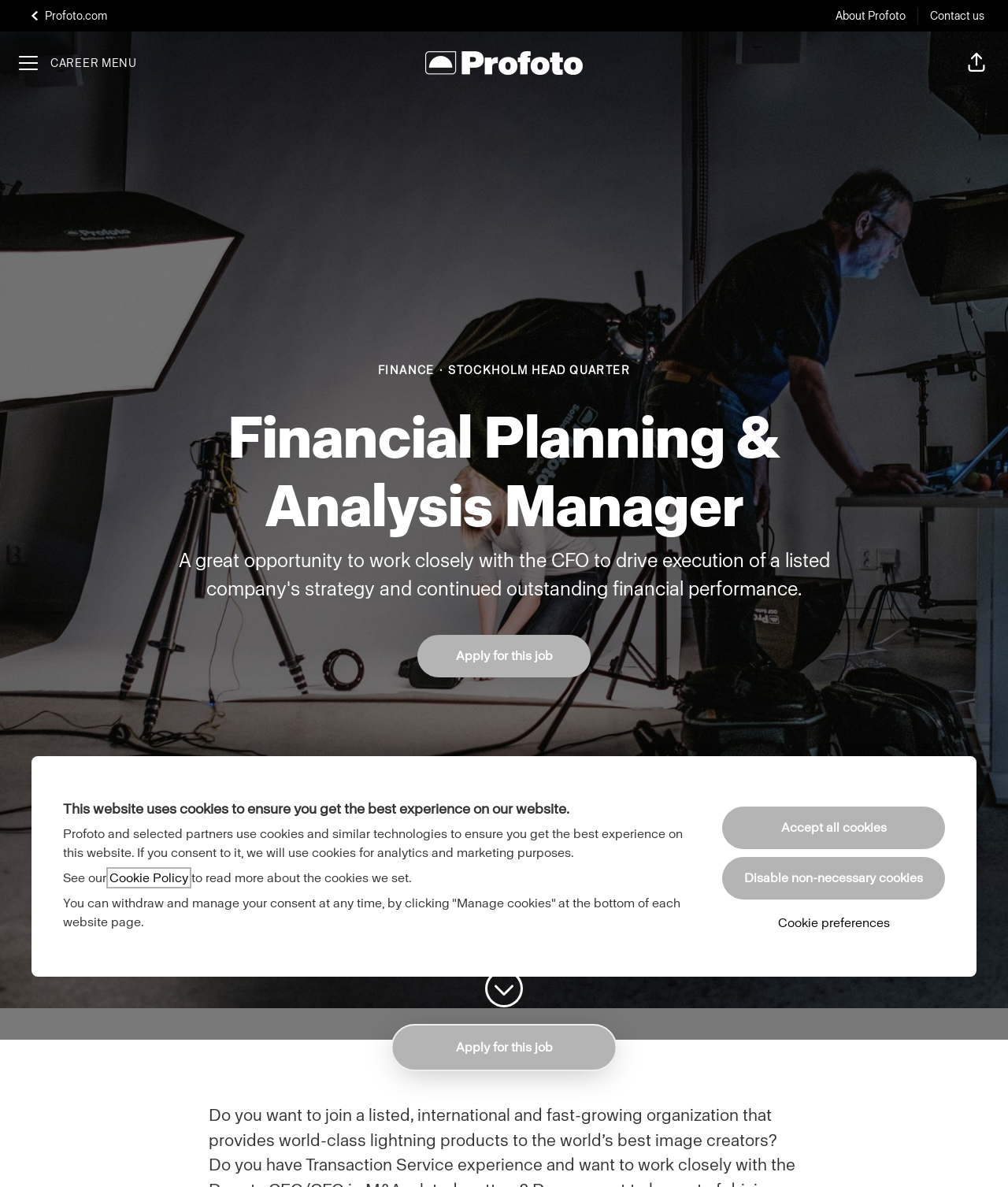Could you determine the bounding box coordinates of the clickable element to complete the instruction: "Click the 'Share page' button"? Provide the coordinates as four float numbers between 0 and 1, i.e., [left, top, right, bottom].

[0.947, 0.035, 0.991, 0.072]